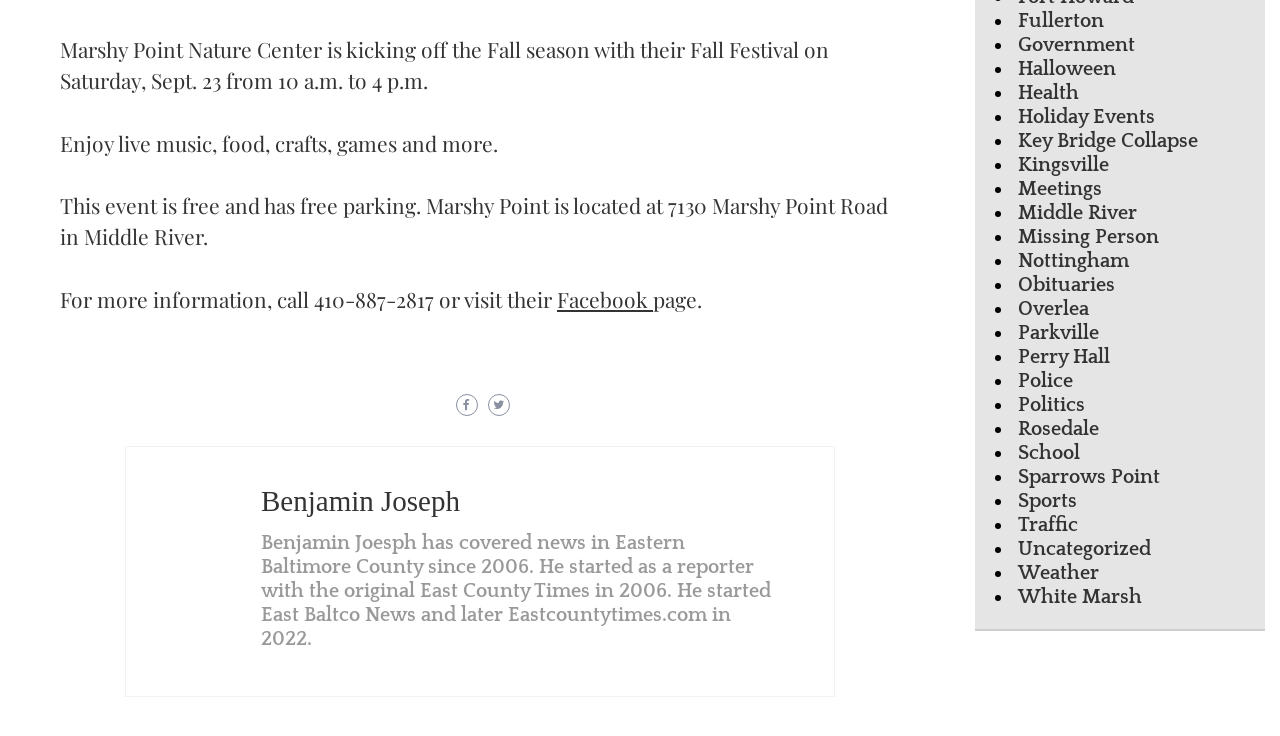Provide your answer to the question using just one word or phrase: What is the phone number to contact for more information?

410-887-2817